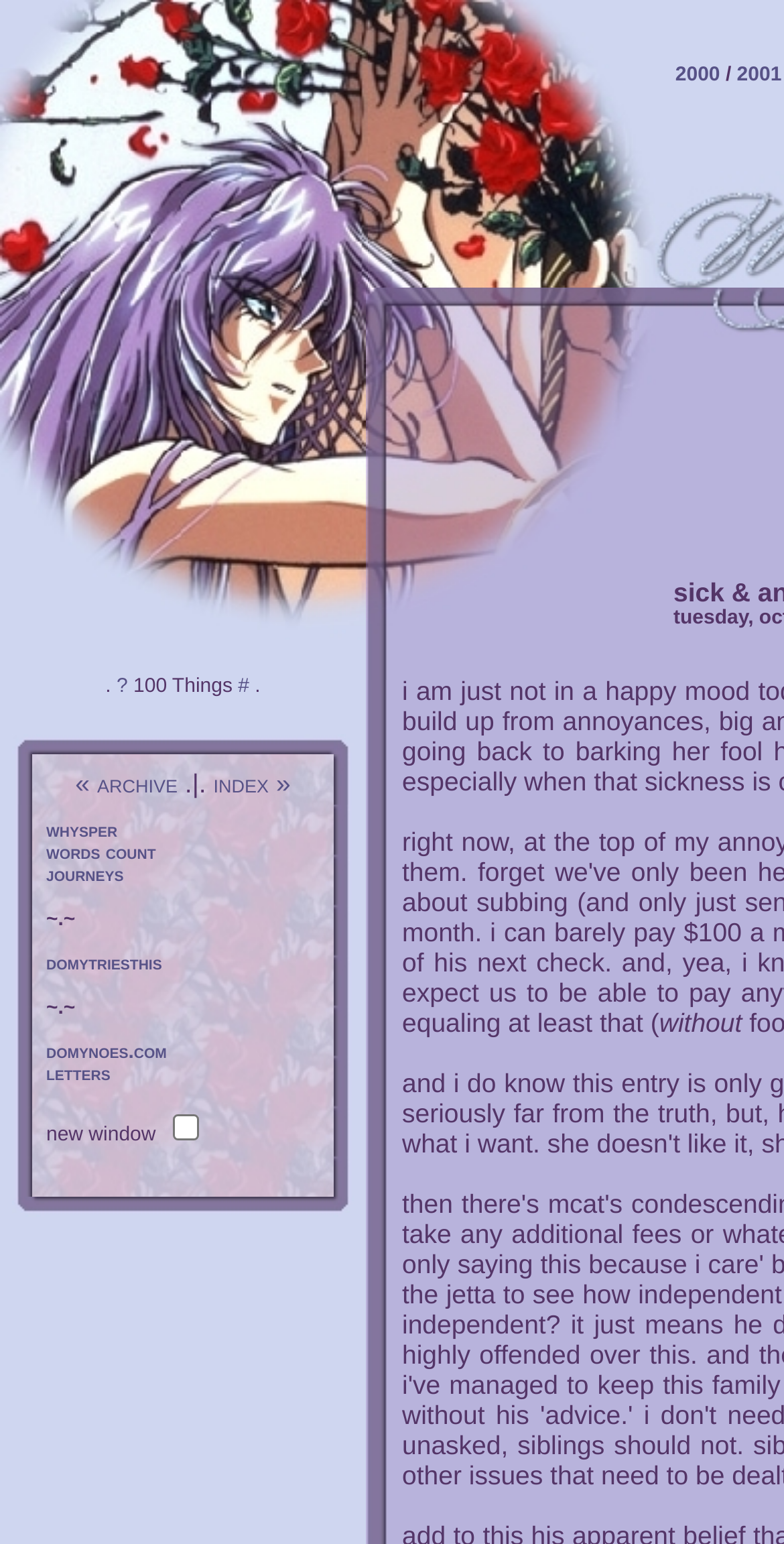Specify the bounding box coordinates of the area to click in order to follow the given instruction: "click on the 'archive' link."

[0.124, 0.498, 0.226, 0.517]